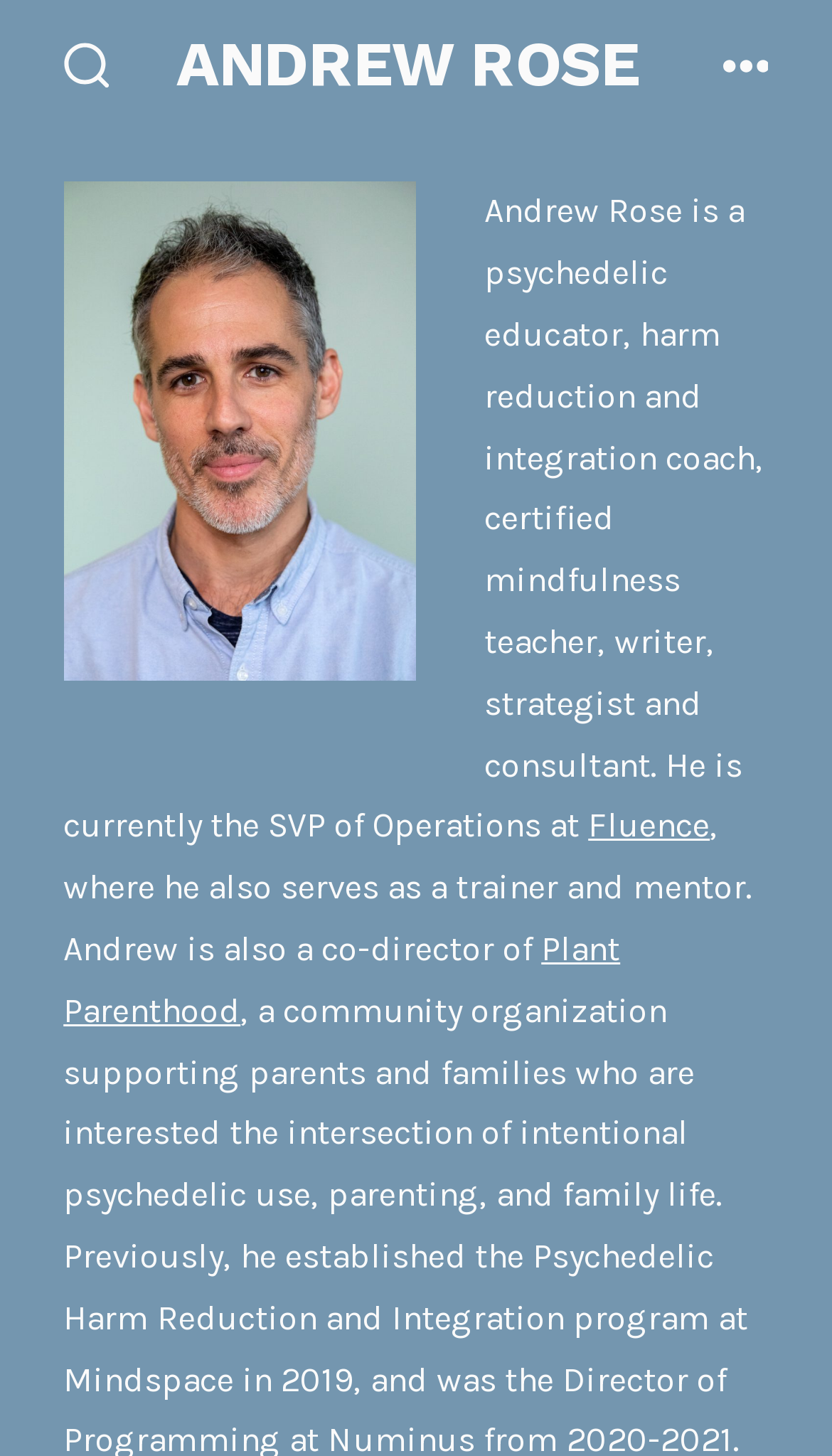What is Andrew Rose's profession?
Using the image as a reference, answer the question in detail.

Based on the webpage, Andrew Rose is described as a 'psychedelic educator, harm reduction and integration coach, certified mindfulness teacher, writer, strategist and consultant'.